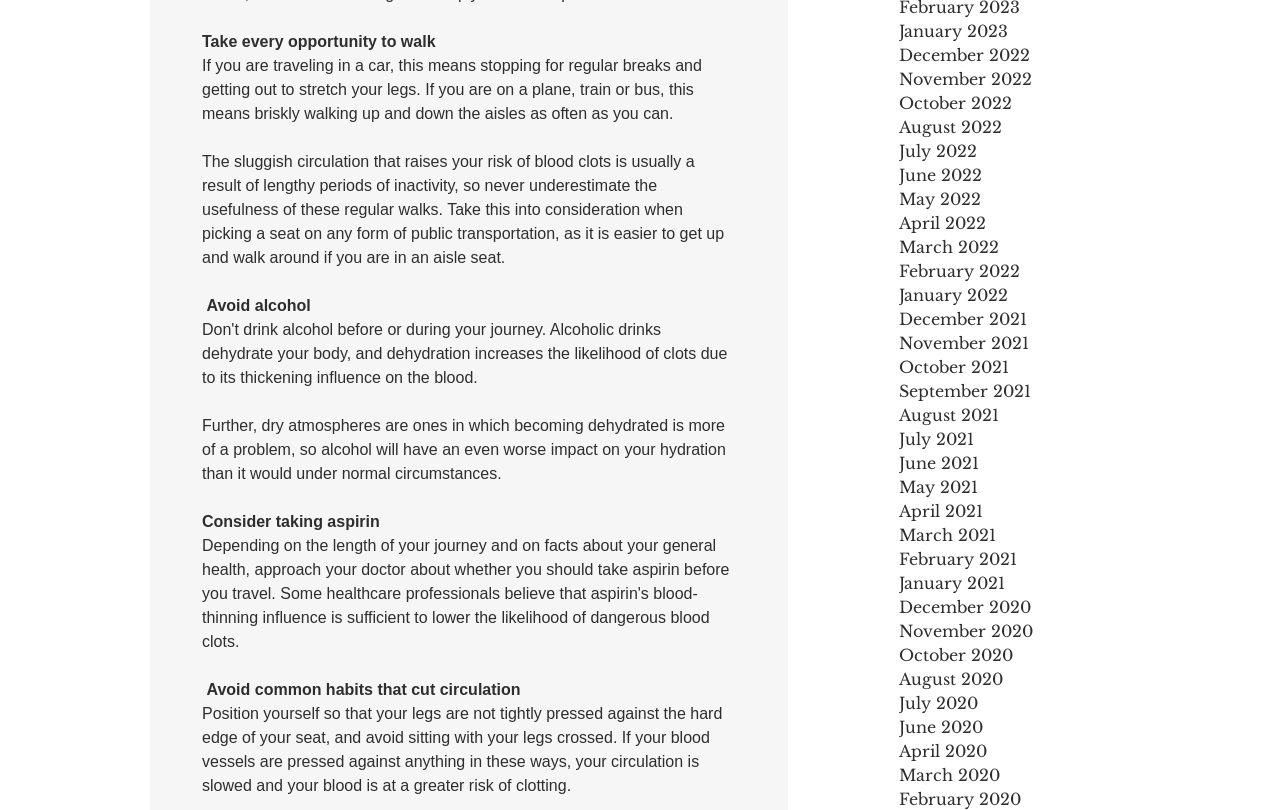How often should you walk during travel?
Please provide a comprehensive answer based on the details in the screenshot.

The StaticText element advises to 'briskly walk up and down the aisles as often as you can' during travel, suggesting that frequent walking can help prevent blood clots and other health issues.